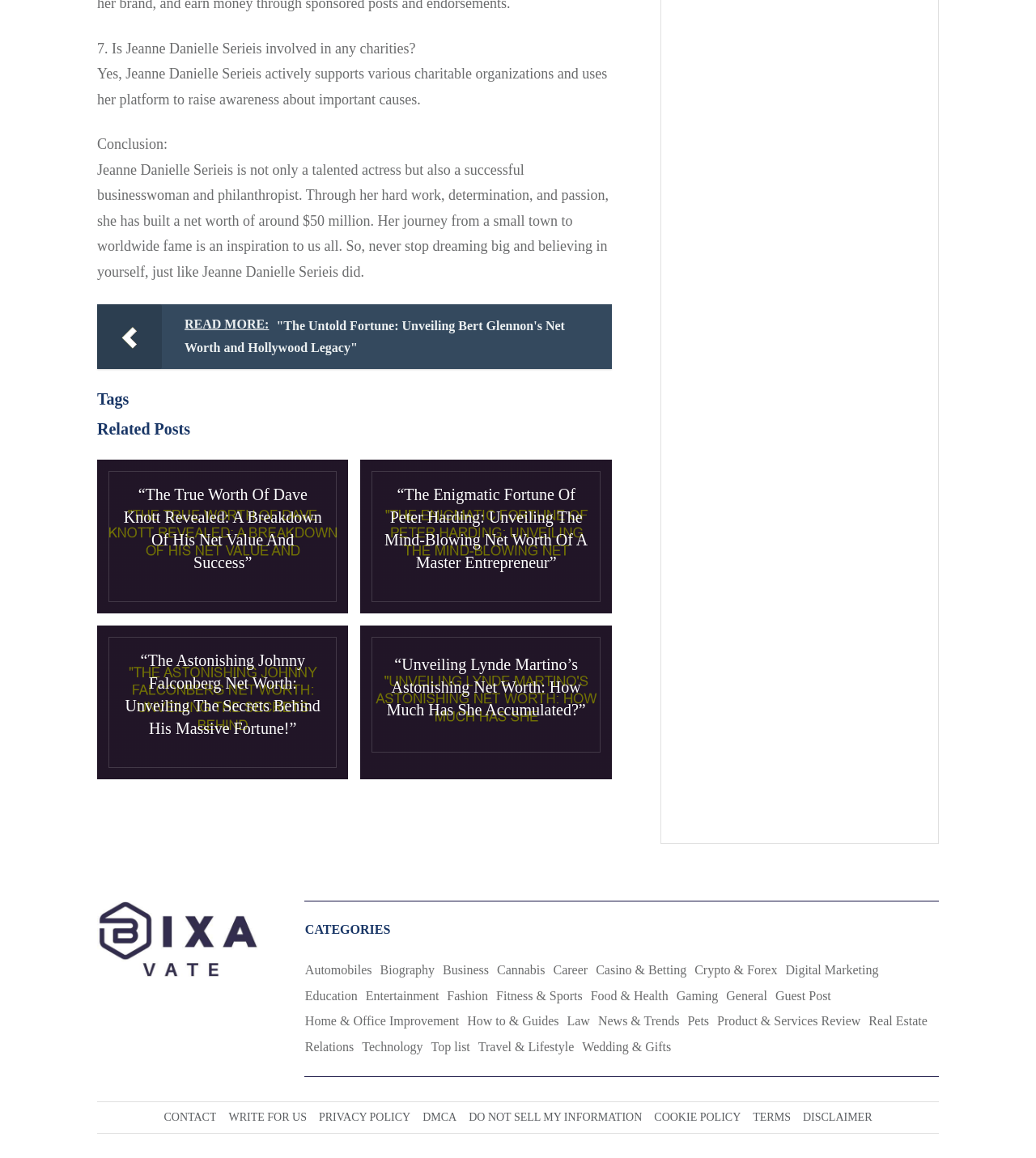Provide your answer to the question using just one word or phrase: What is Jeanne Danielle Serieis' net worth?

$50 million